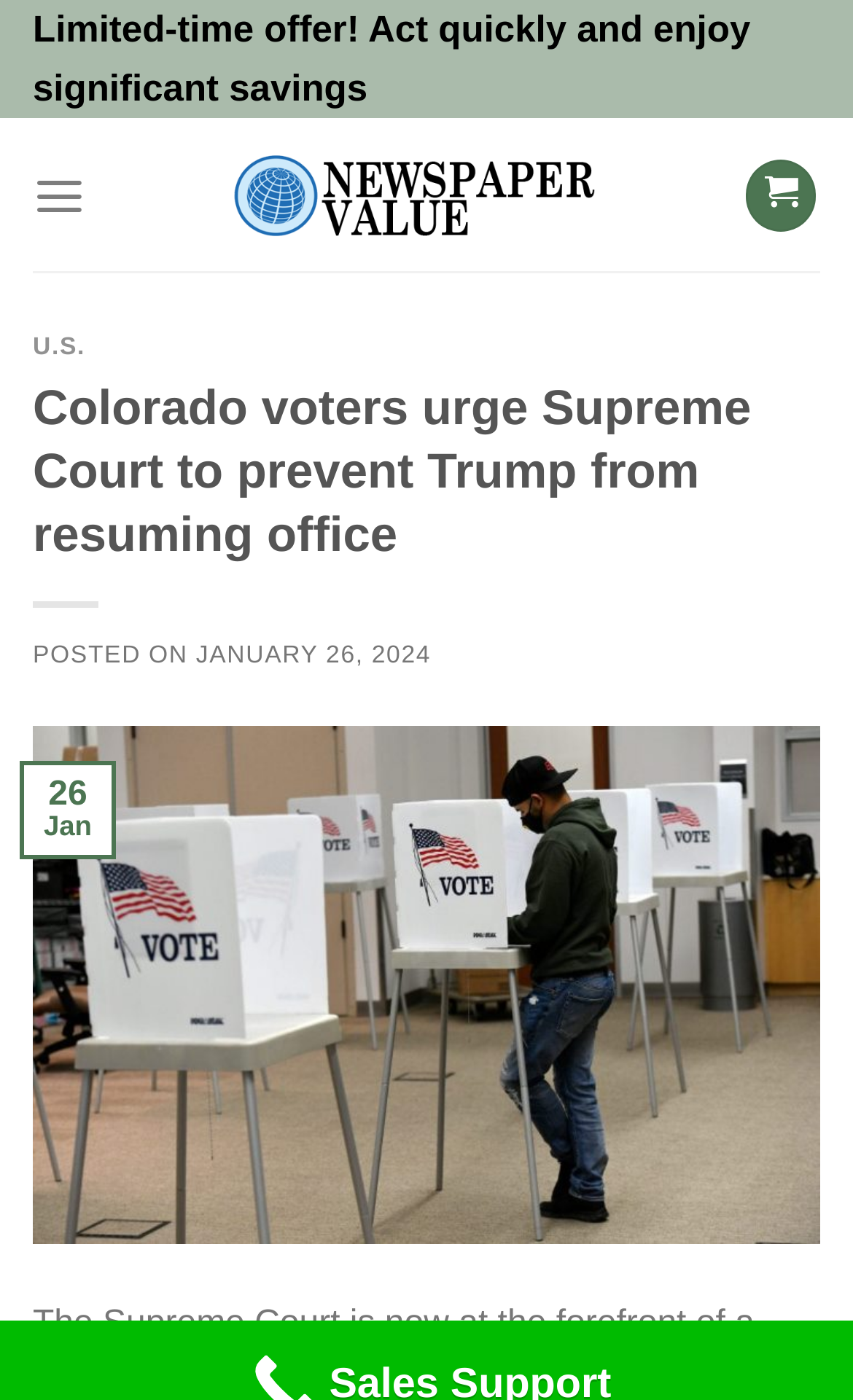What is the date of the news article?
From the details in the image, answer the question comprehensively.

I found the answer by examining the link element with the text 'JANUARY 26, 2024' which is a child element of the HeaderAsNonLandmark element, indicating the date of the news article.